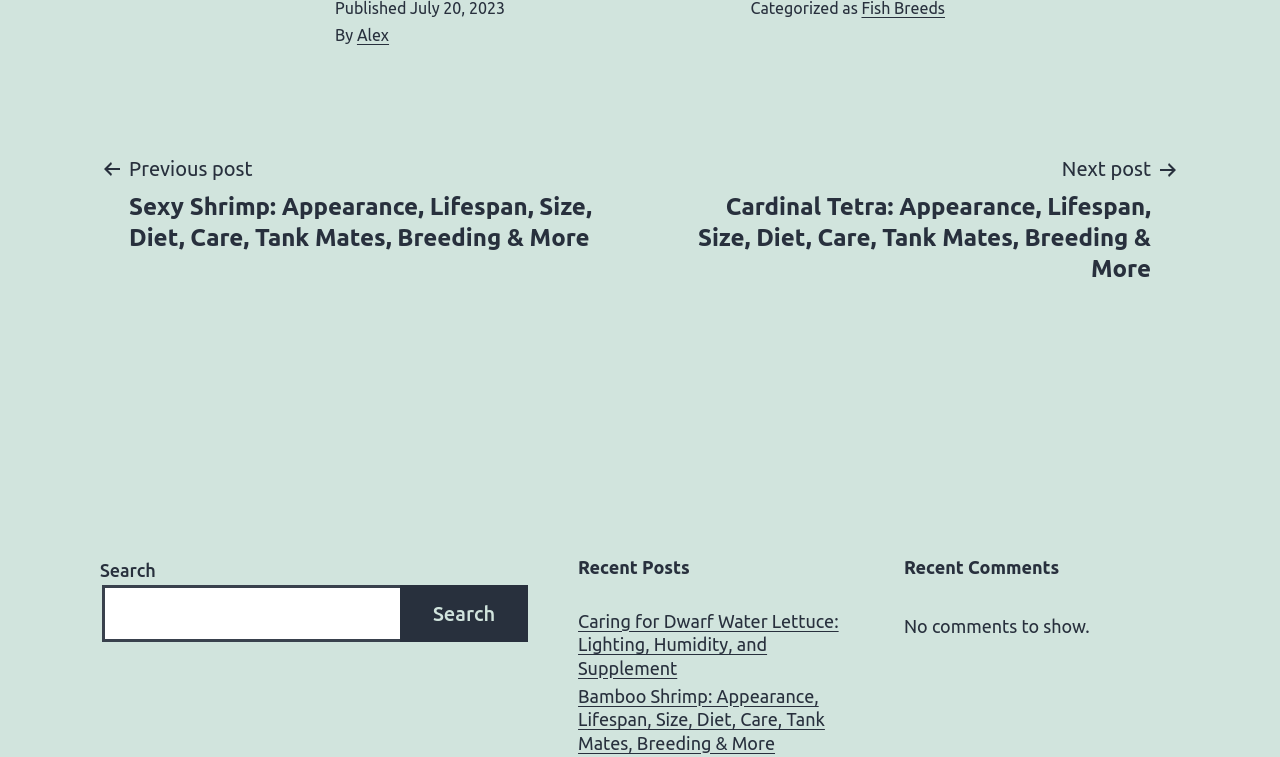Give a one-word or one-phrase response to the question: 
What is the previous post about?

Sexy Shrimp